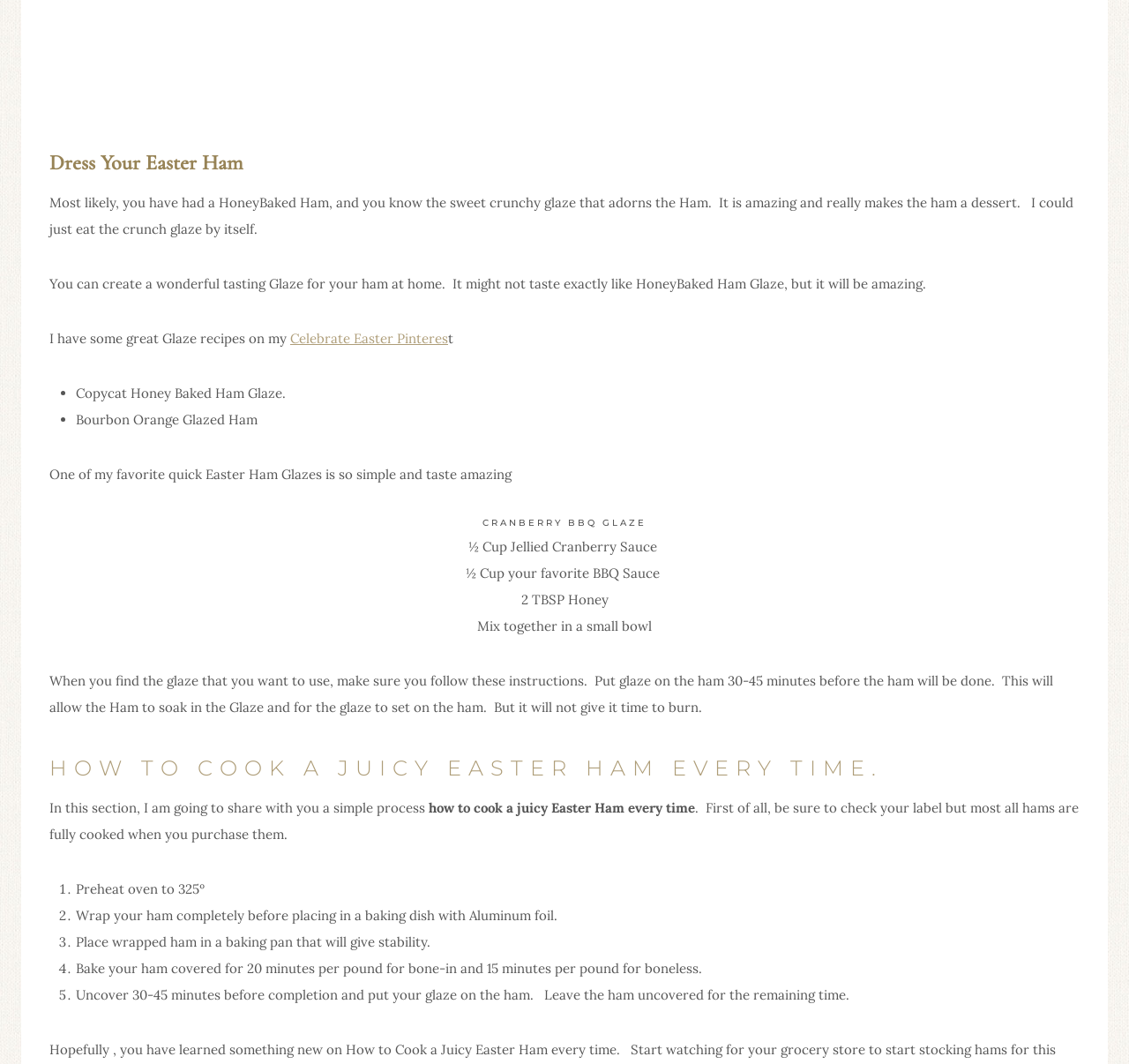Determine the bounding box coordinates of the clickable region to carry out the instruction: "Click Manchester location".

None